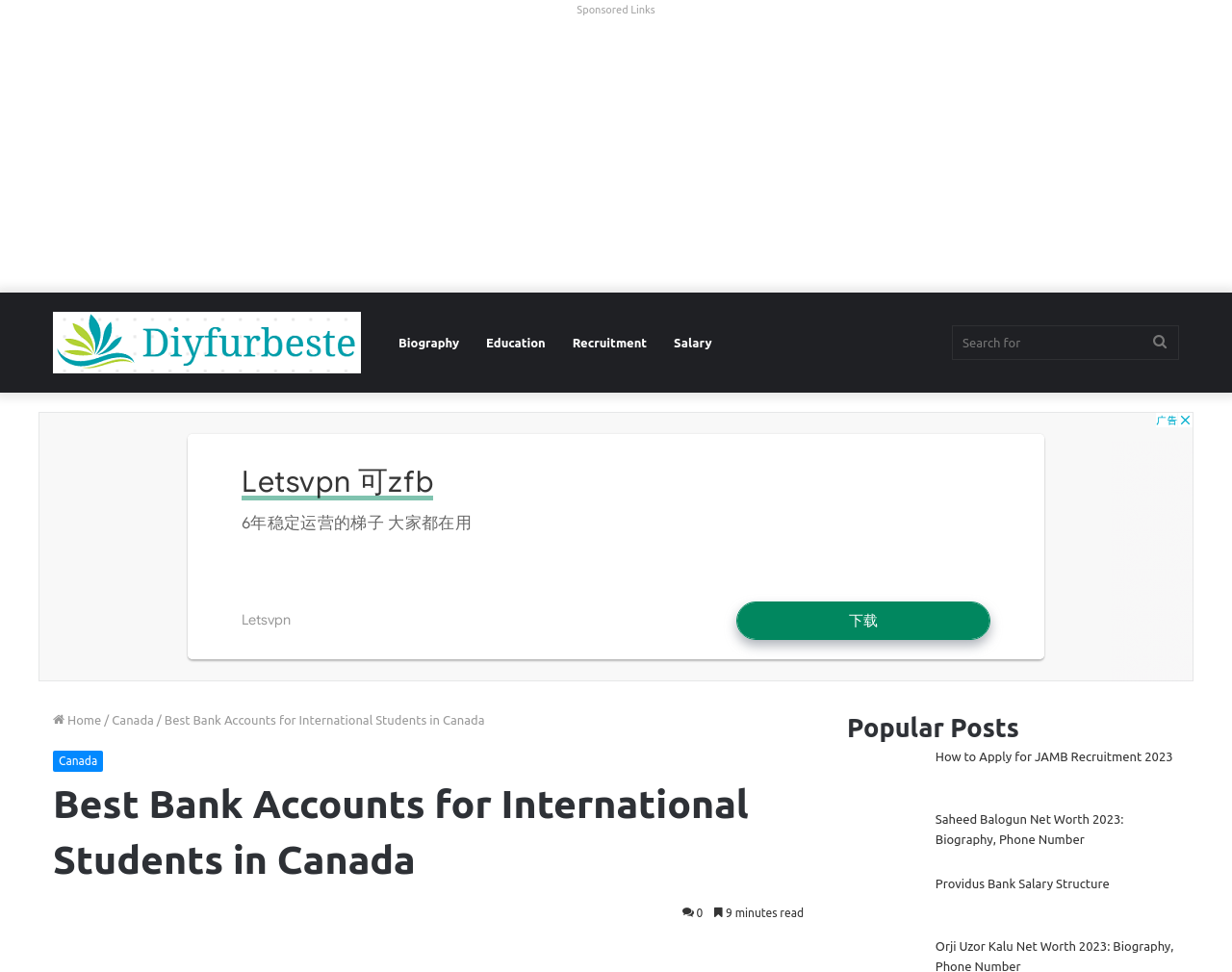What is the text of the second link in the popular posts section?
Look at the image and respond with a single word or a short phrase.

Saheed Balogun Net Worth 2023: Biography, Phone Number